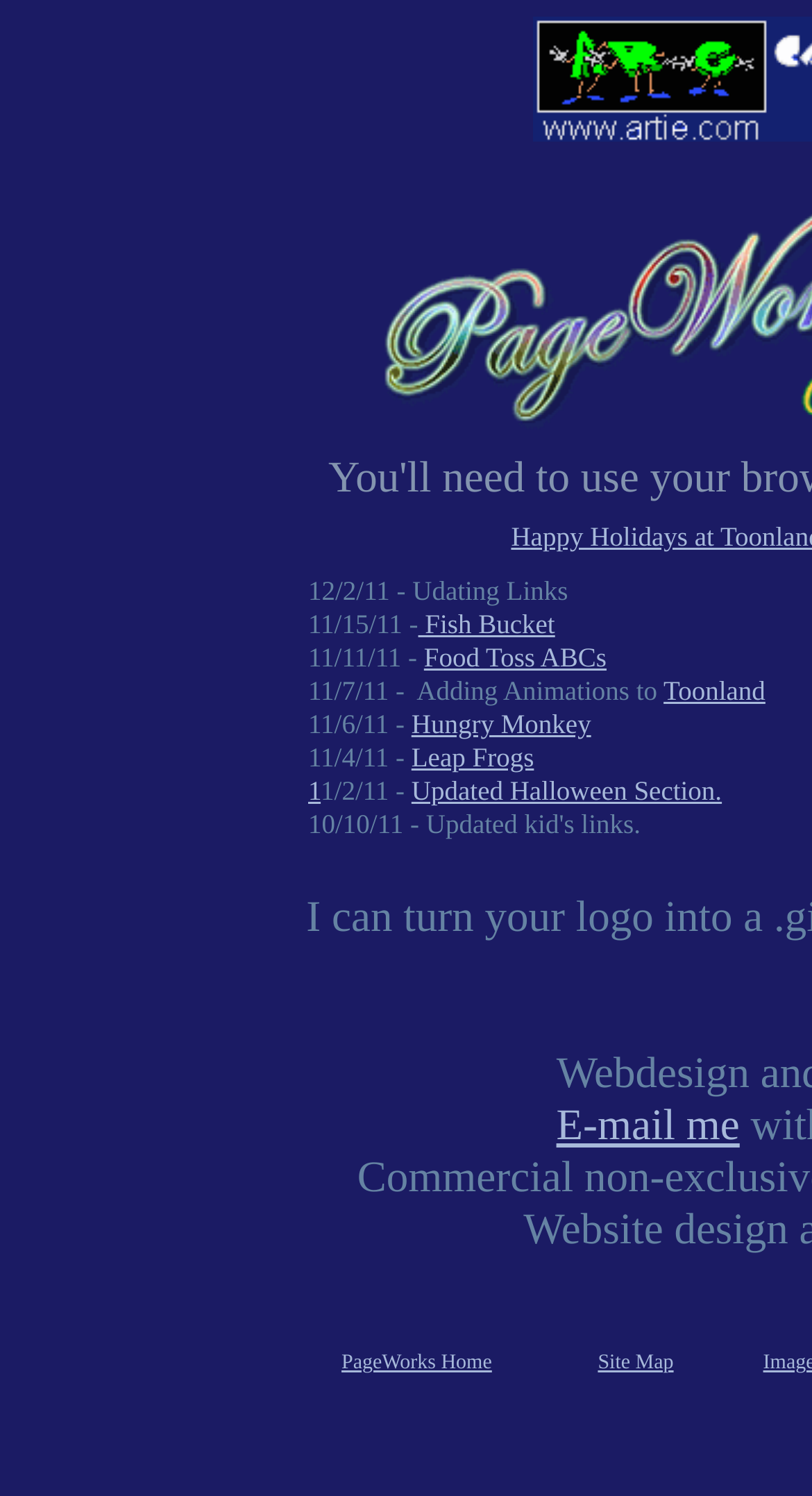What are the two options at the bottom right?
Please use the image to provide an in-depth answer to the question.

The bottom right section of the webpage contains two layout table cells, with the texts 'PageWorks Home' and 'Site Map', which are likely to be navigation options for the website.